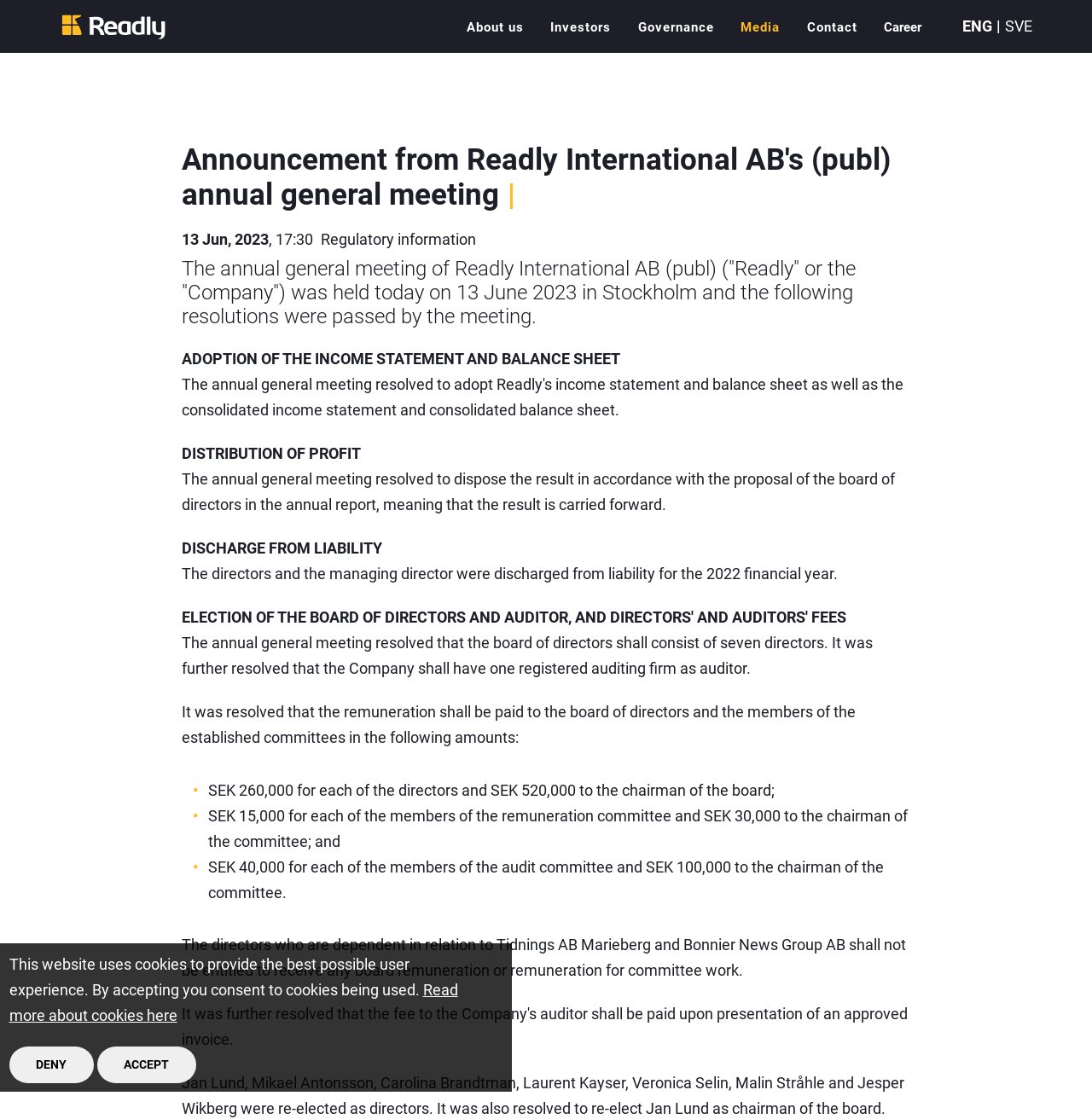Can you find the bounding box coordinates for the element to click on to achieve the instruction: "Click on About us"?

[0.415, 0.002, 0.492, 0.047]